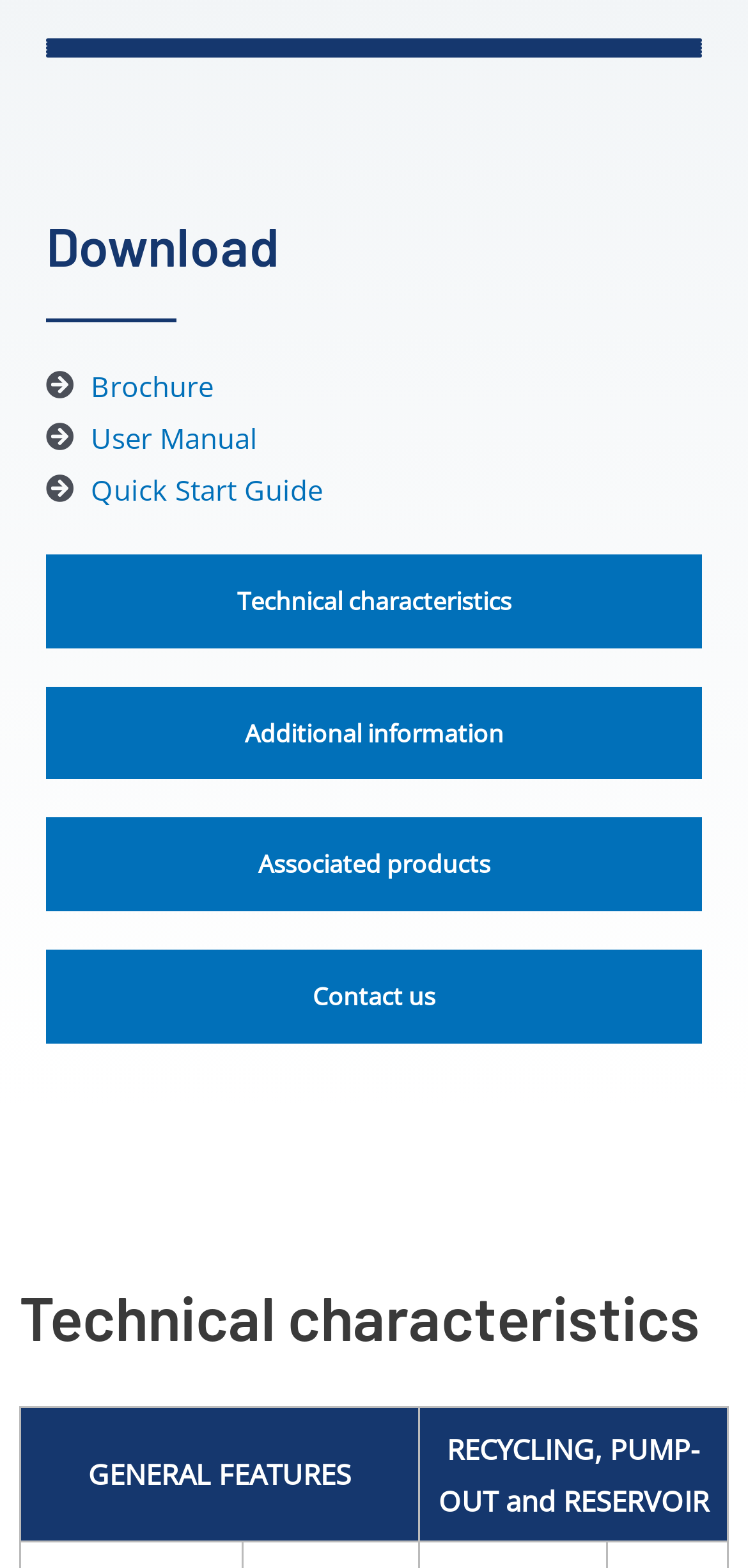What is the purpose of the Contact us button?
Please ensure your answer to the question is detailed and covers all necessary aspects.

The presence of a 'Contact us' button suggests that users can use this option to get in touch with the company, possibly to ask questions, provide feedback, or inquire about the RF products.